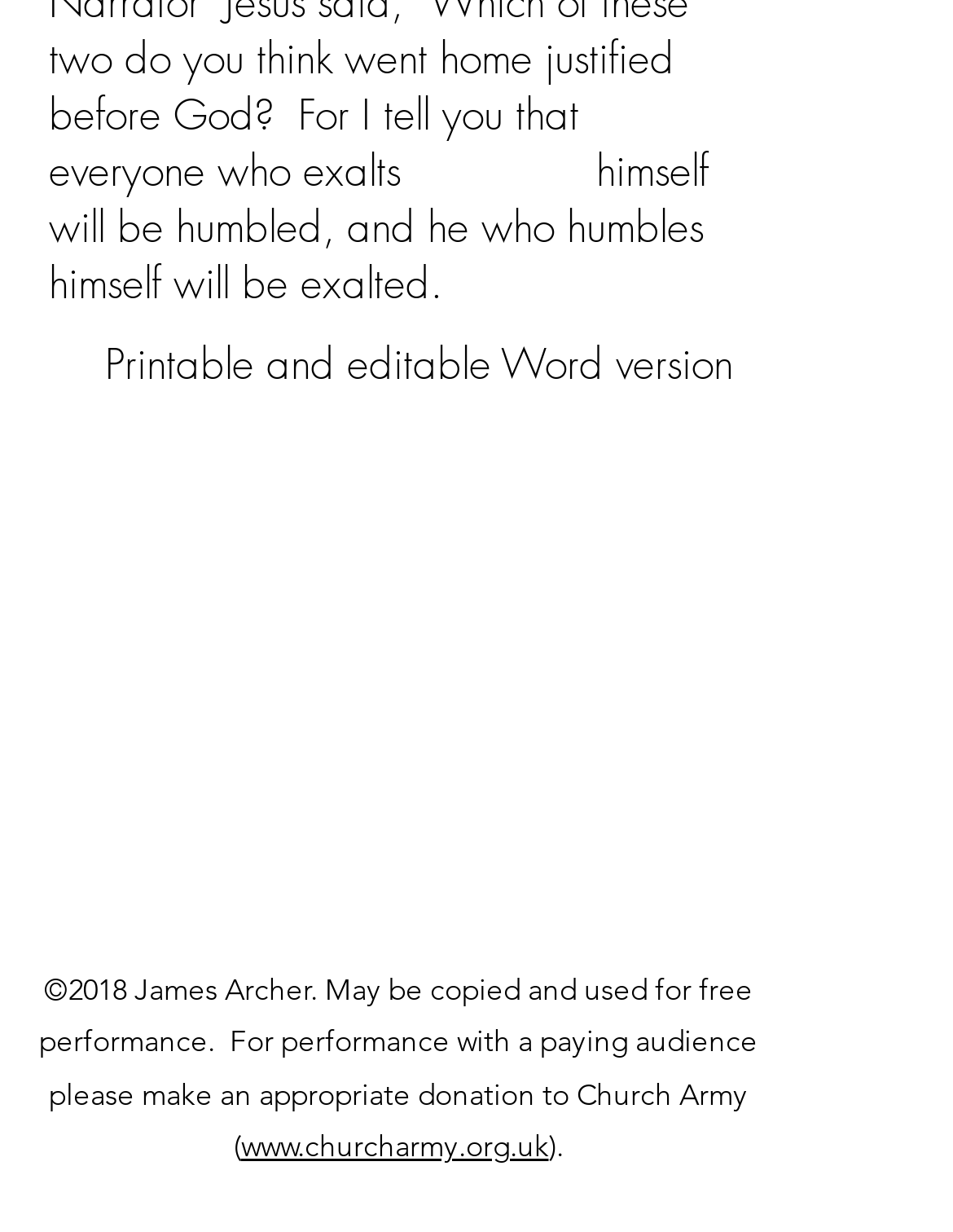Find the bounding box coordinates corresponding to the UI element with the description: "www.churcharmy.org.uk". The coordinates should be formatted as [left, top, right, bottom], with values as floats between 0 and 1.

[0.253, 0.915, 0.576, 0.945]